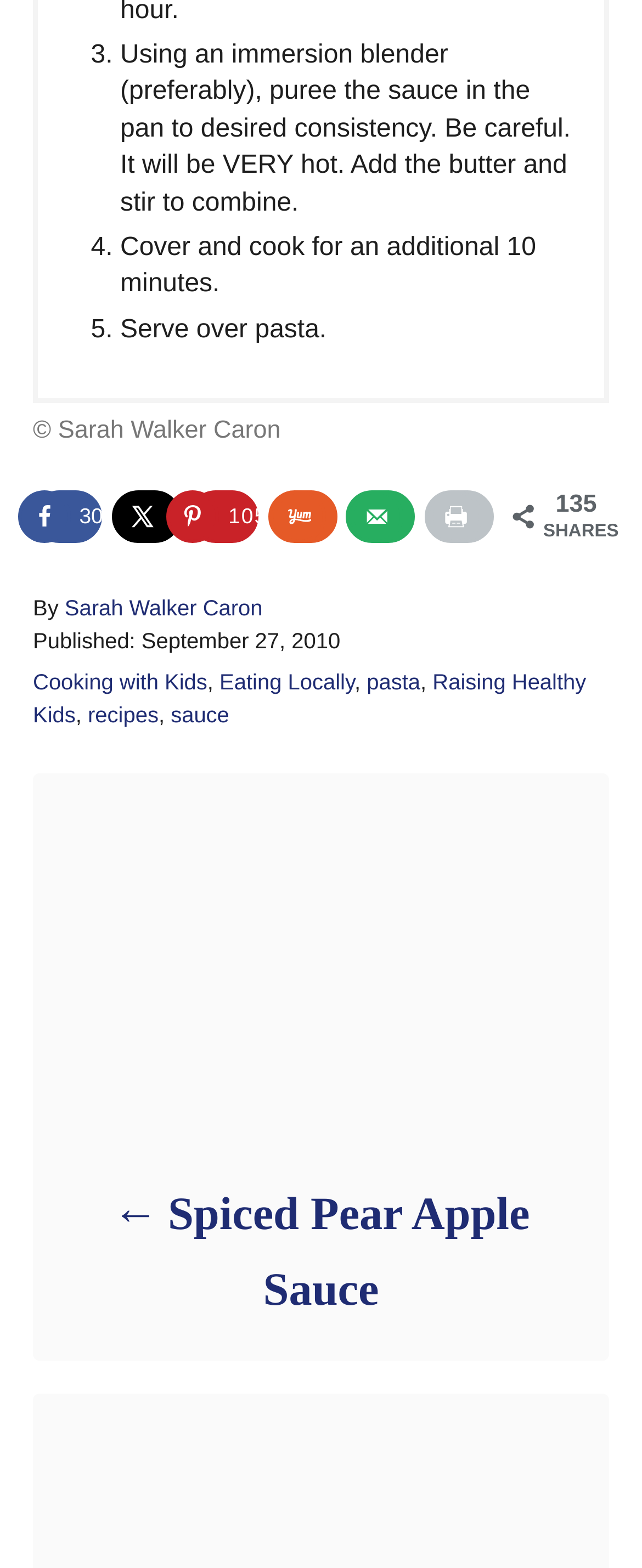What is the category of this recipe?
Using the image, answer in one word or phrase.

Cooking with Kids, Eating Locally, pasta, Raising Healthy Kids, recipes, sauce